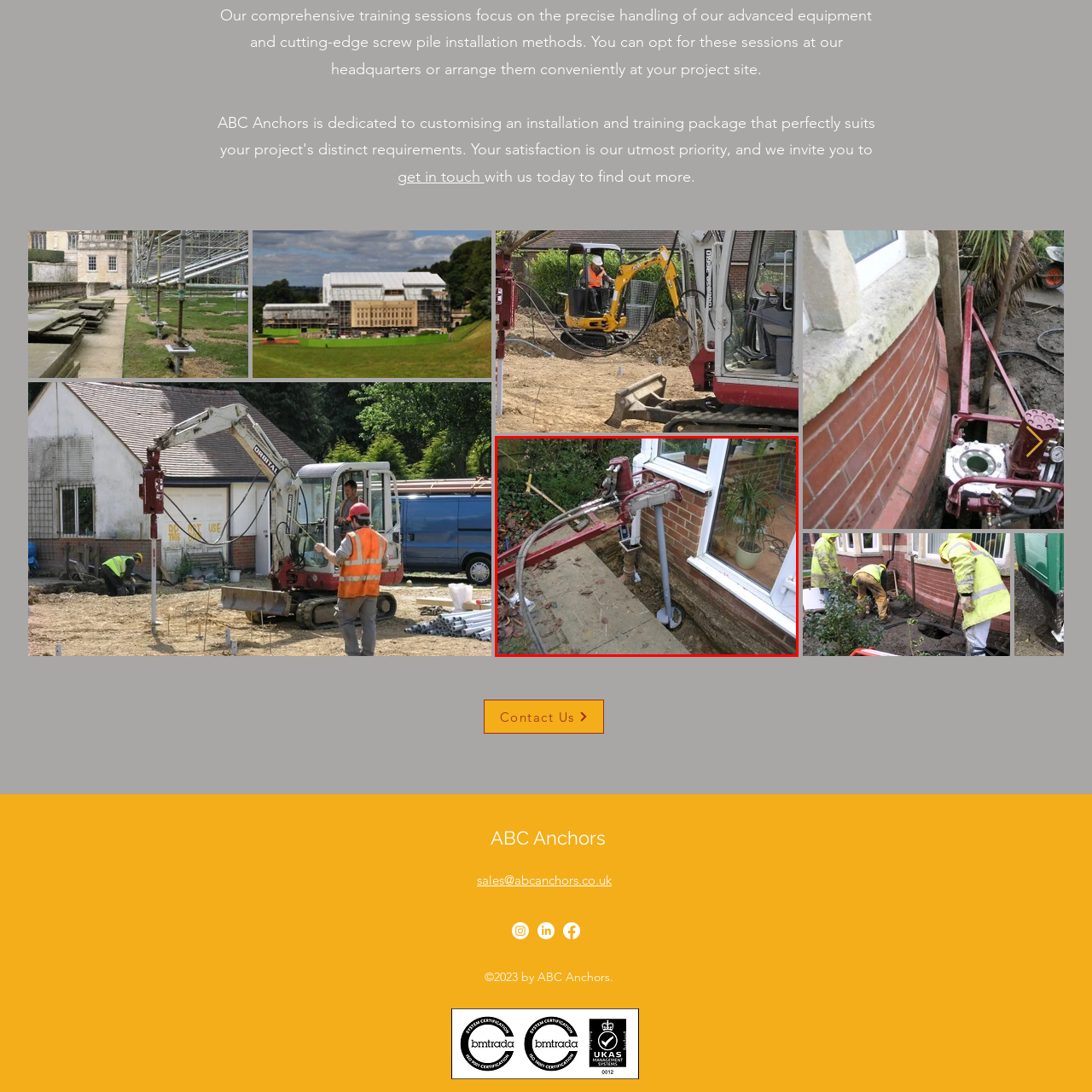Describe in detail the image that is highlighted by the red bounding box.

The image showcases a screw piling installation in progress, highlighting specialized equipment positioned adjacent to a brick wall of a building. The machinery, painted in red with a sturdy base, is actively engaged in the installation of a screw pile, which is partially submerged in the ground. A sandy pathway is visible, leading to a well-maintained garden area, while the exterior of the building features large windows that allow for natural light to illuminate the indoor space. In the background, a potted plant adds a touch of greenery, indicating the care taken in maintaining the area. This scene emphasizes the precision and advanced techniques involved in modern structural support solutions, often utilized in construction to provide stability and strength.